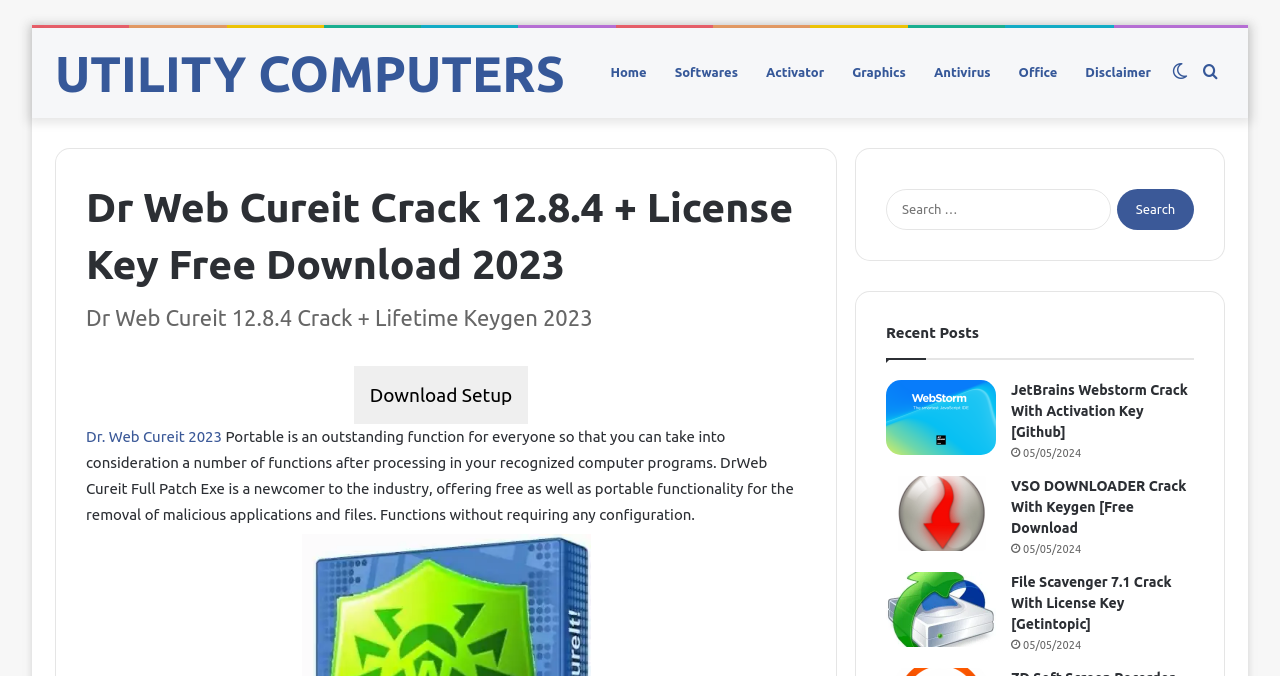Locate the bounding box coordinates of the element to click to perform the following action: 'Log in to the website'. The coordinates should be given as four float values between 0 and 1, in the form of [left, top, right, bottom].

None